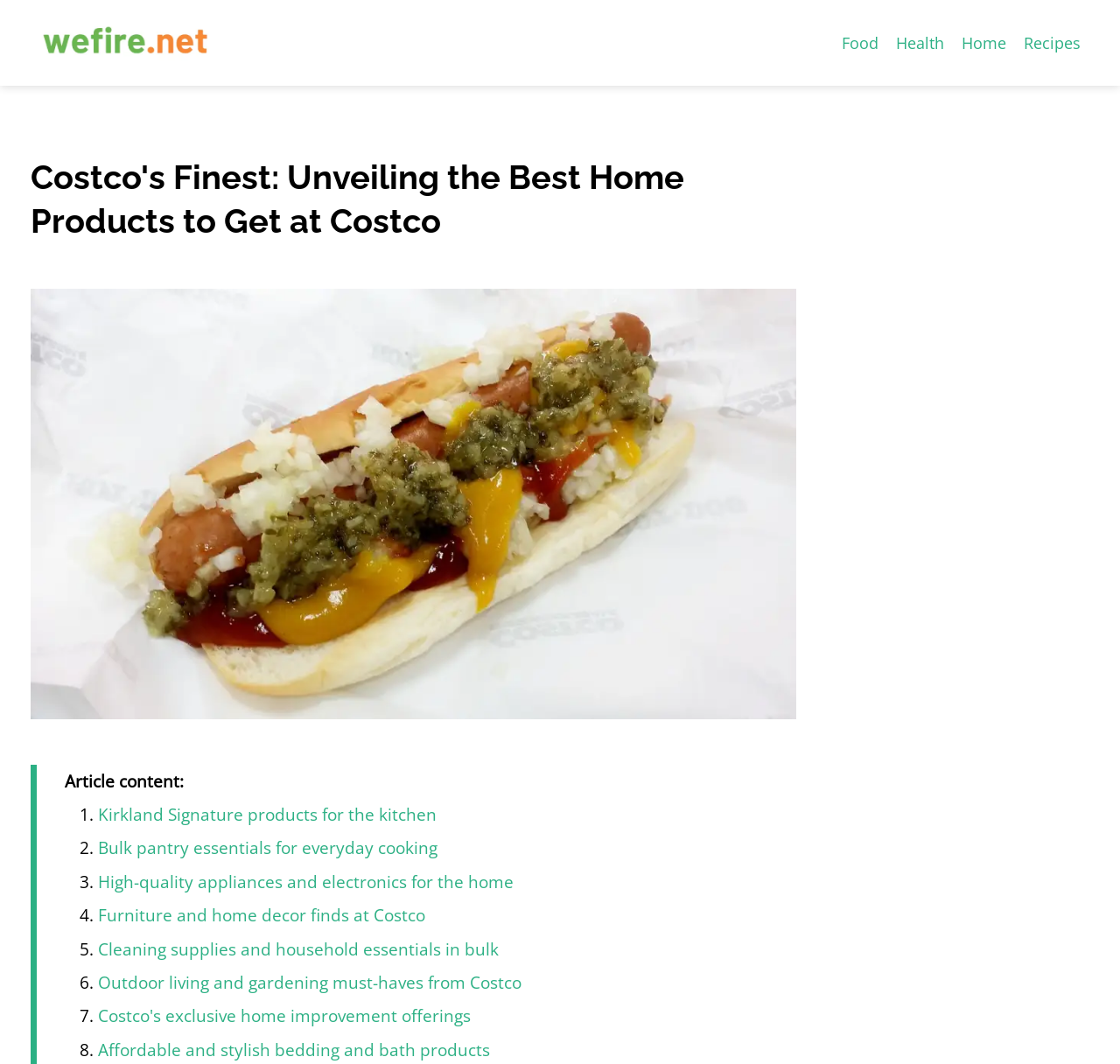What is the first item listed under Home section?
Examine the image and provide an in-depth answer to the question.

I looked at the list of links under the 'Home' section and found that the first item is 'Kirkland Signature products for the kitchen', which is a type of product offered by Costco.